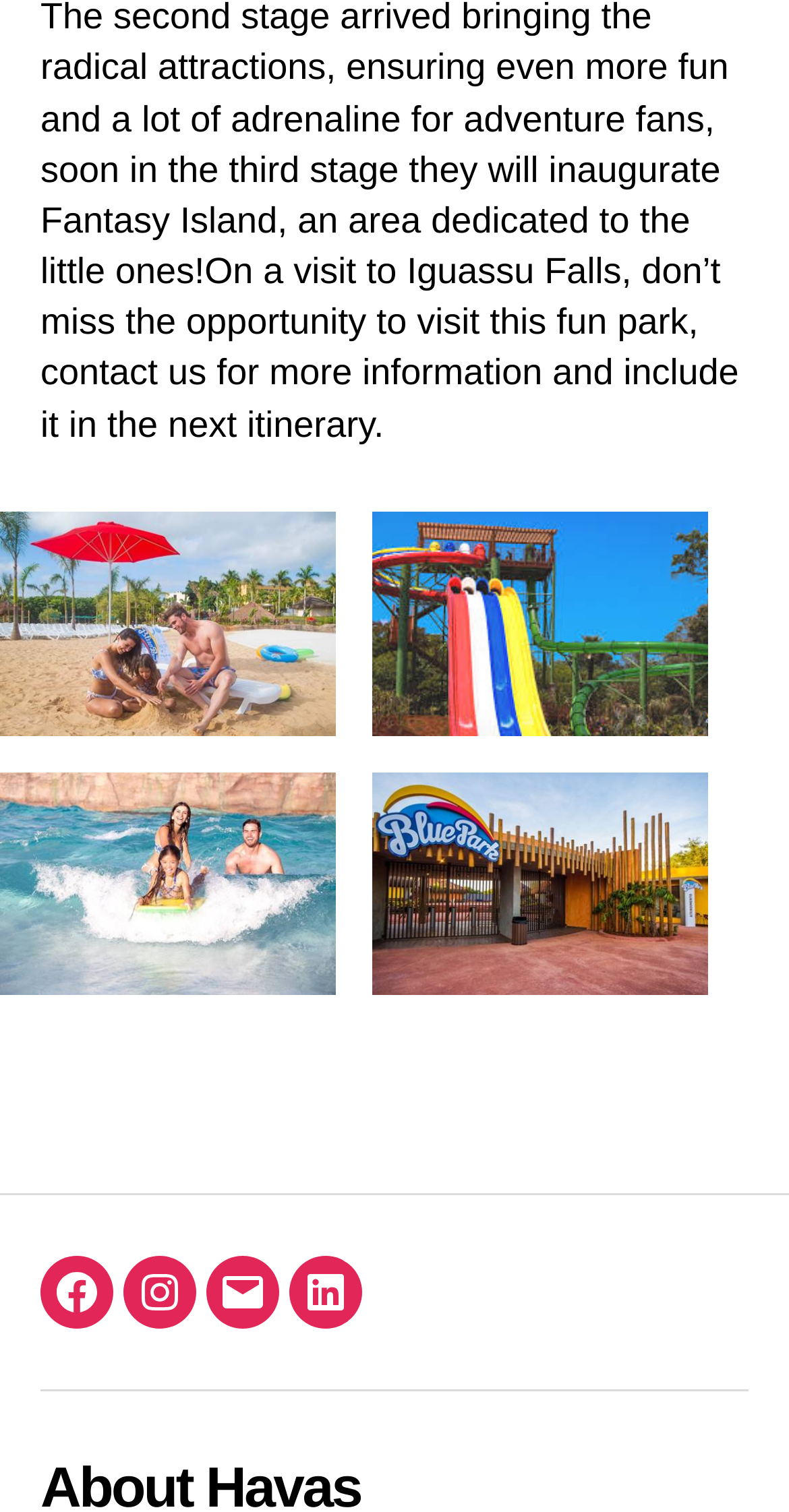What is the function of the navigation element?
Look at the screenshot and give a one-word or phrase answer.

Social links